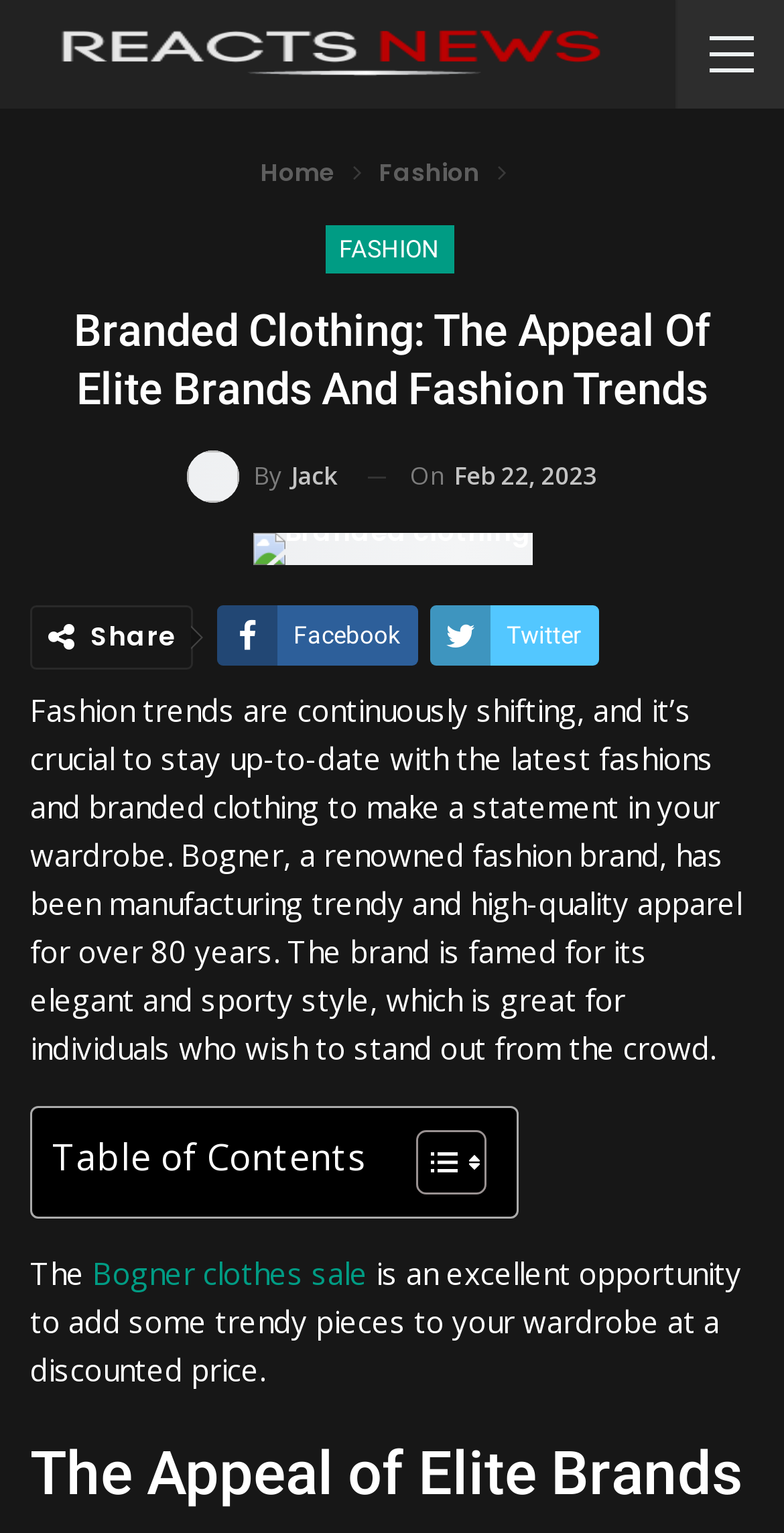Find the bounding box coordinates of the clickable area required to complete the following action: "Toggle Table of Content".

[0.492, 0.736, 0.608, 0.781]